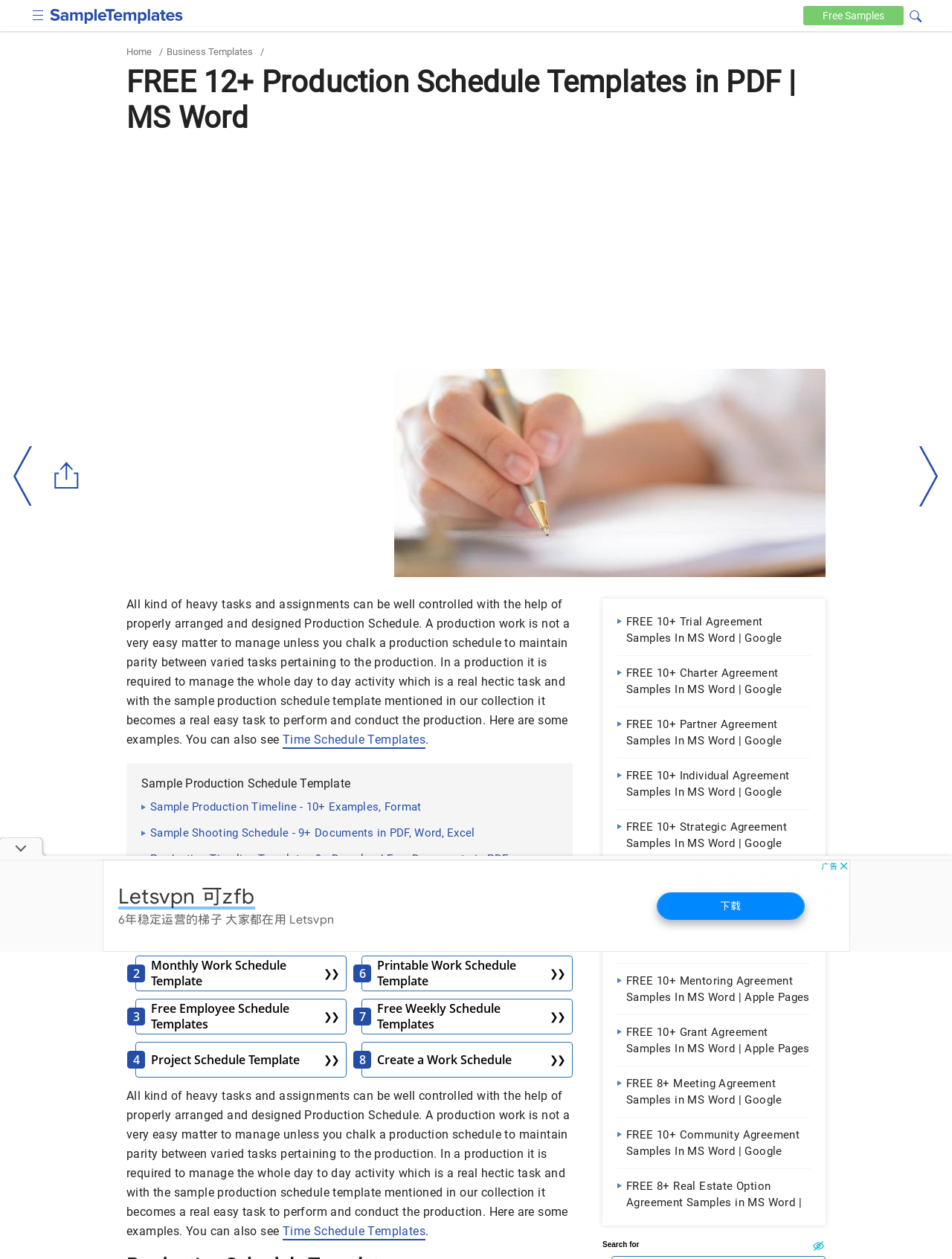Please provide a comprehensive response to the question below by analyzing the image: 
What is the purpose of a production schedule?

Based on the webpage content, a production schedule is used to control and manage heavy tasks and assignments. It helps to maintain parity between varied tasks pertaining to the production and makes it easy to perform and conduct the production.